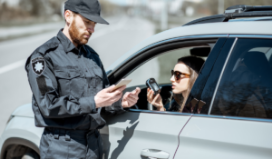Is the background of the scene a busy city street?
Please provide a full and detailed response to the question.

The caption describes the background as a clear road, which implies a relatively empty and quiet setting, likely a typical day on the job focusing on traffic regulations and public safety, rather than a busy city street.